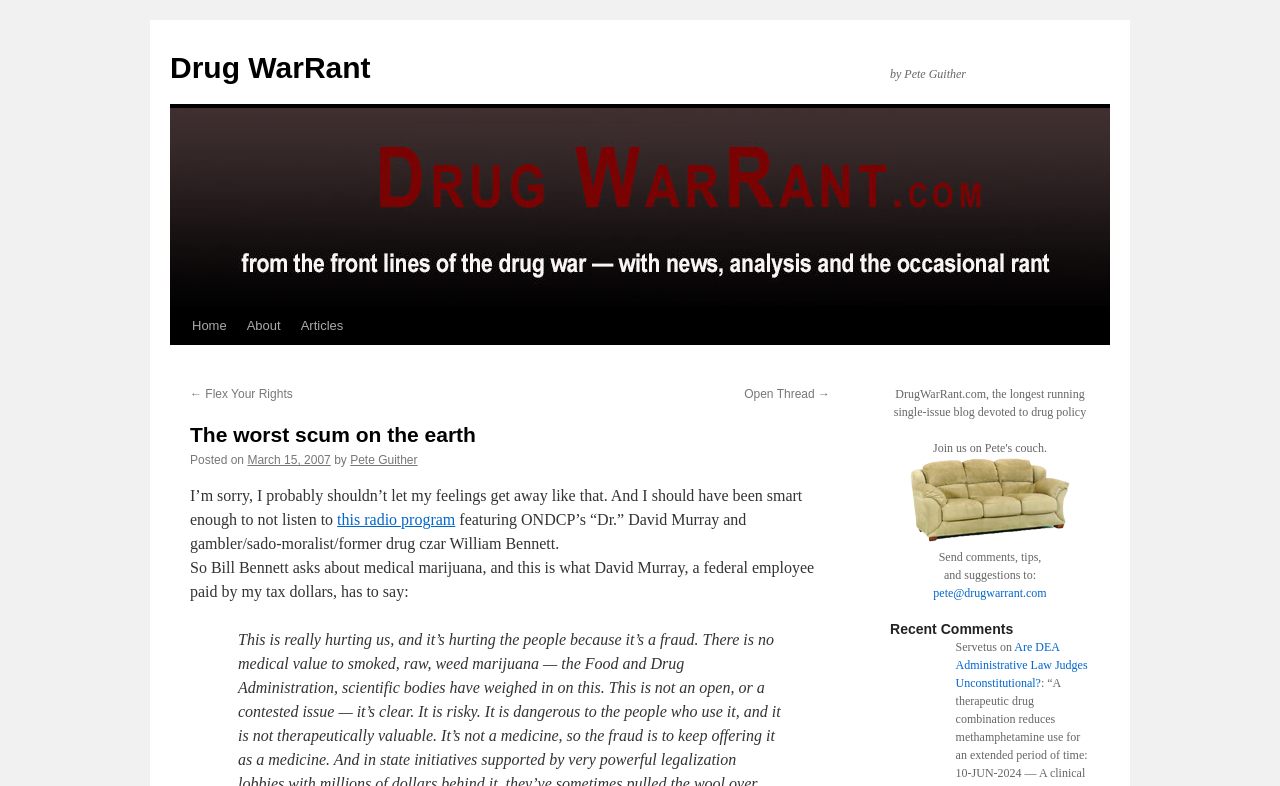Can you provide the bounding box coordinates for the element that should be clicked to implement the instruction: "View the 'Recent Comments' section"?

[0.695, 0.789, 0.852, 0.812]